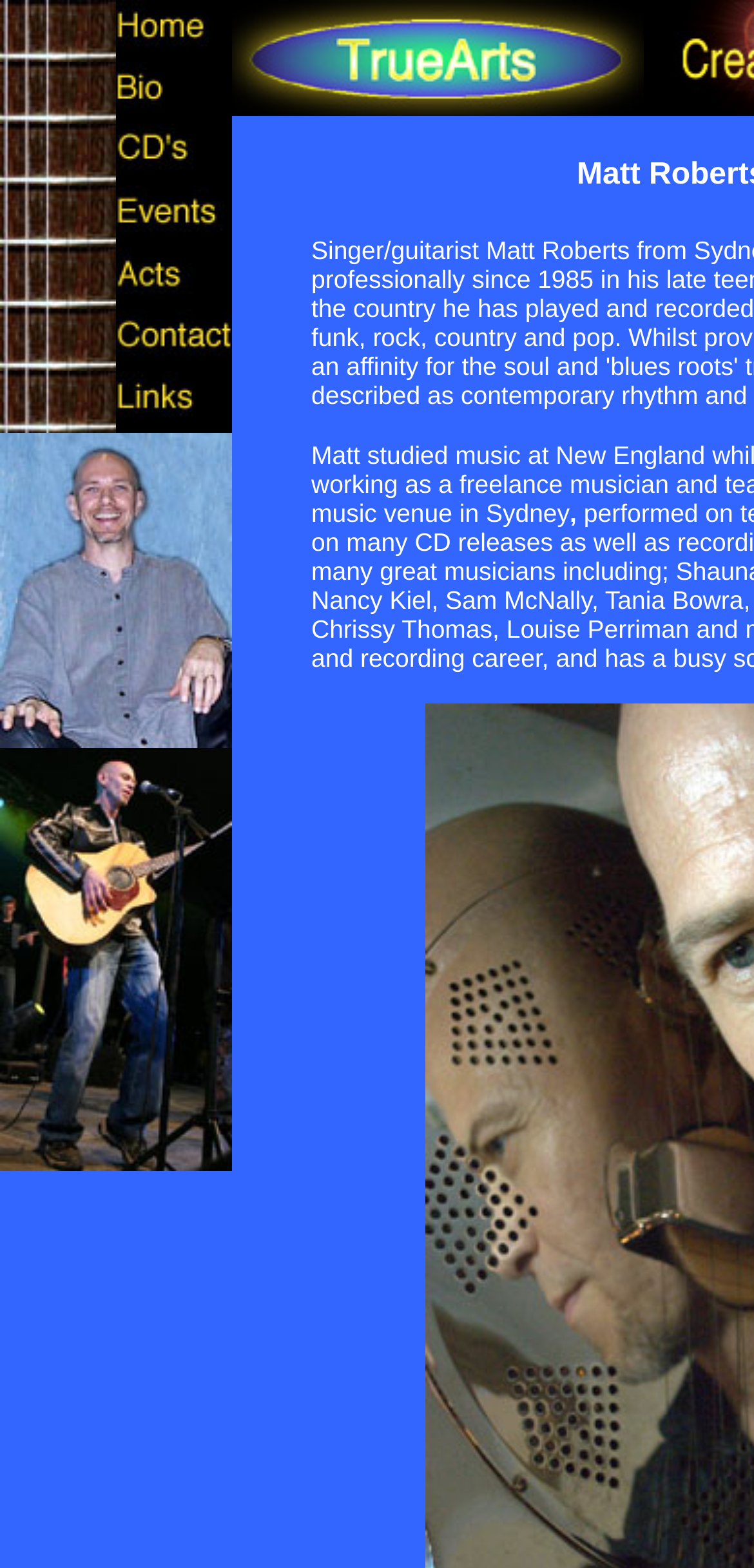Find the bounding box coordinates for the area that must be clicked to perform this action: "view the company logo".

[0.305, 0.0, 0.854, 0.074]